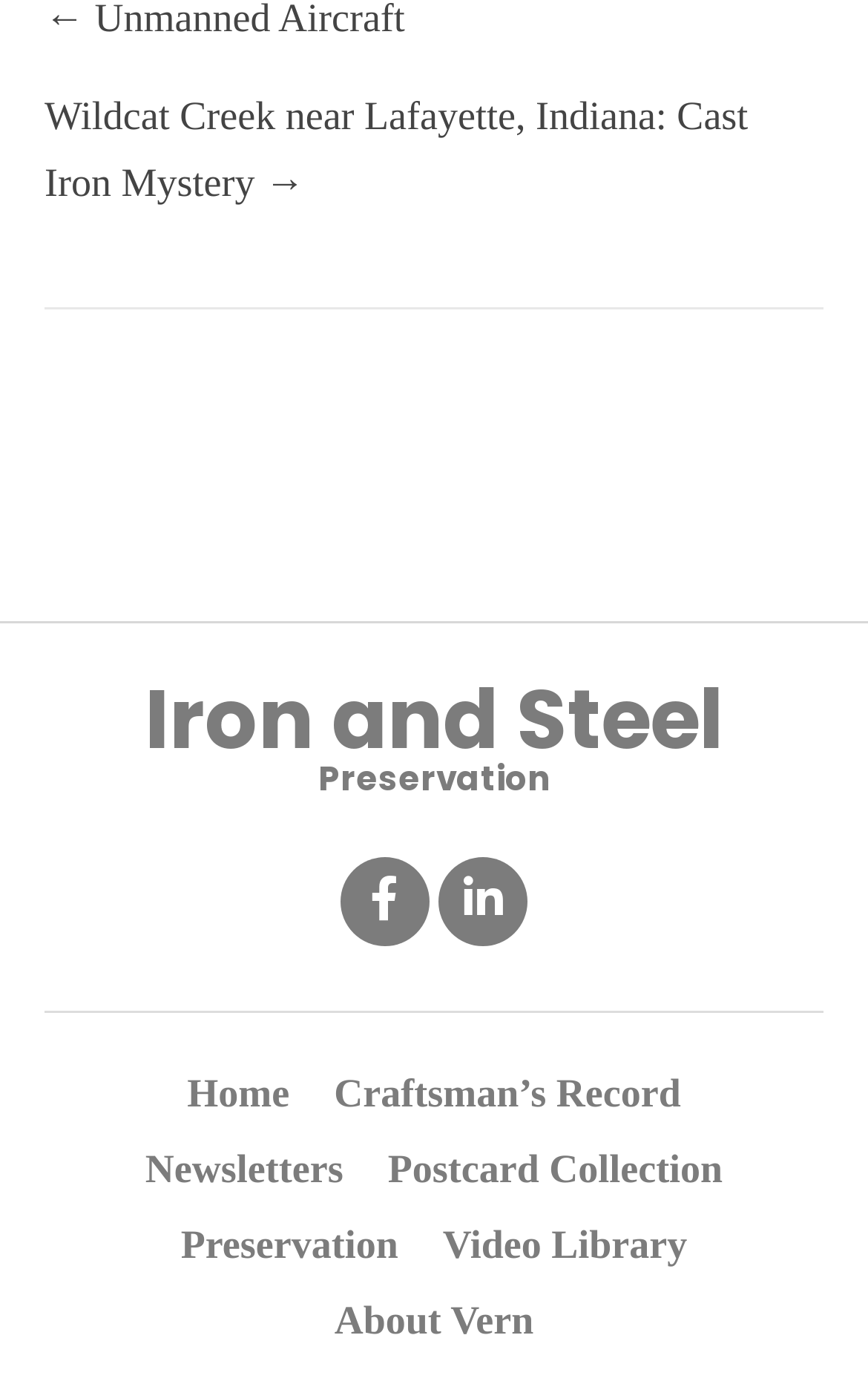What is the name of the creek mentioned?
Using the image, provide a detailed and thorough answer to the question.

The link at the top of the page mentions 'Wildcat Creek near Lafayette, Indiana', so the creek mentioned is Wildcat Creek.